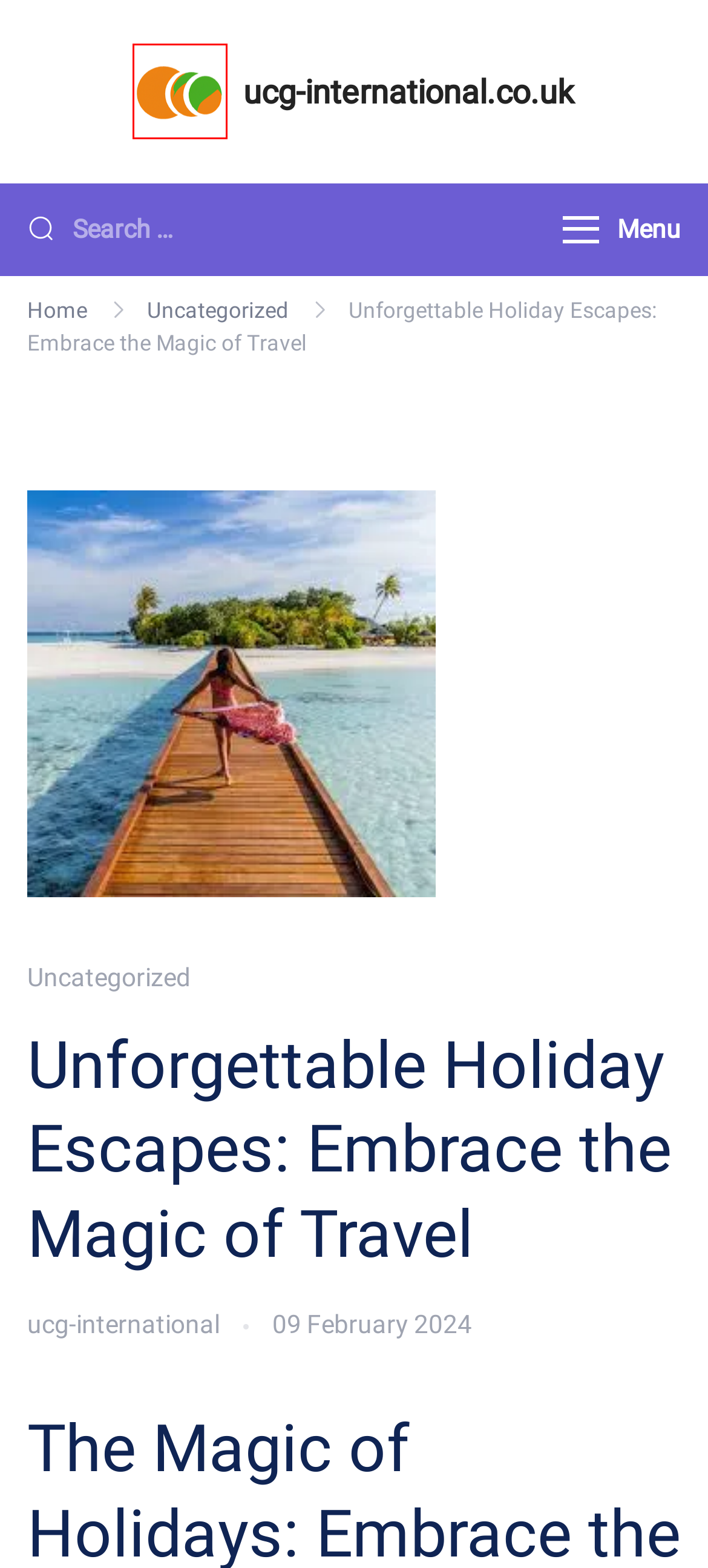Analyze the screenshot of a webpage that features a red rectangle bounding box. Pick the webpage description that best matches the new webpage you would see after clicking on the element within the red bounding box. Here are the candidates:
A. ucg-international.co.uk - Unleash Your Wanderlust
B. ucg-international, Author at ucg-international.co.uk
C. resort Archives - ucg-international.co.uk
D. Uncategorized Archives - ucg-international.co.uk
E. Unveiling the Best Tropical Vacation Spots: Paradise Found! - ucg-international.co.uk
F. ticket booking Archives - ucg-international.co.uk
G. book flight Archives - ucg-international.co.uk
H. romantic hotels Archives - ucg-international.co.uk

A